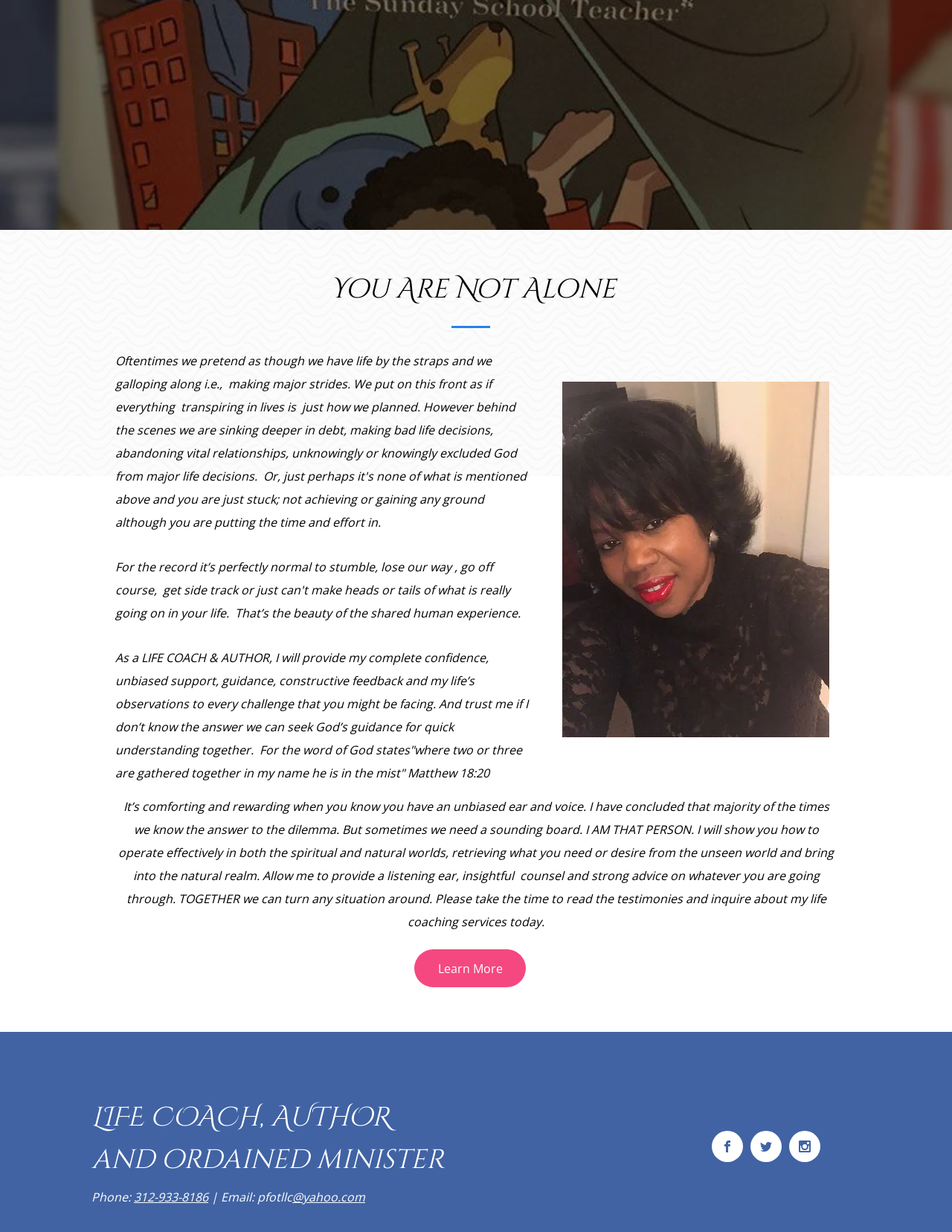Determine the bounding box coordinates for the HTML element mentioned in the following description: "Learn More". The coordinates should be a list of four floats ranging from 0 to 1, represented as [left, top, right, bottom].

[0.435, 0.771, 0.552, 0.801]